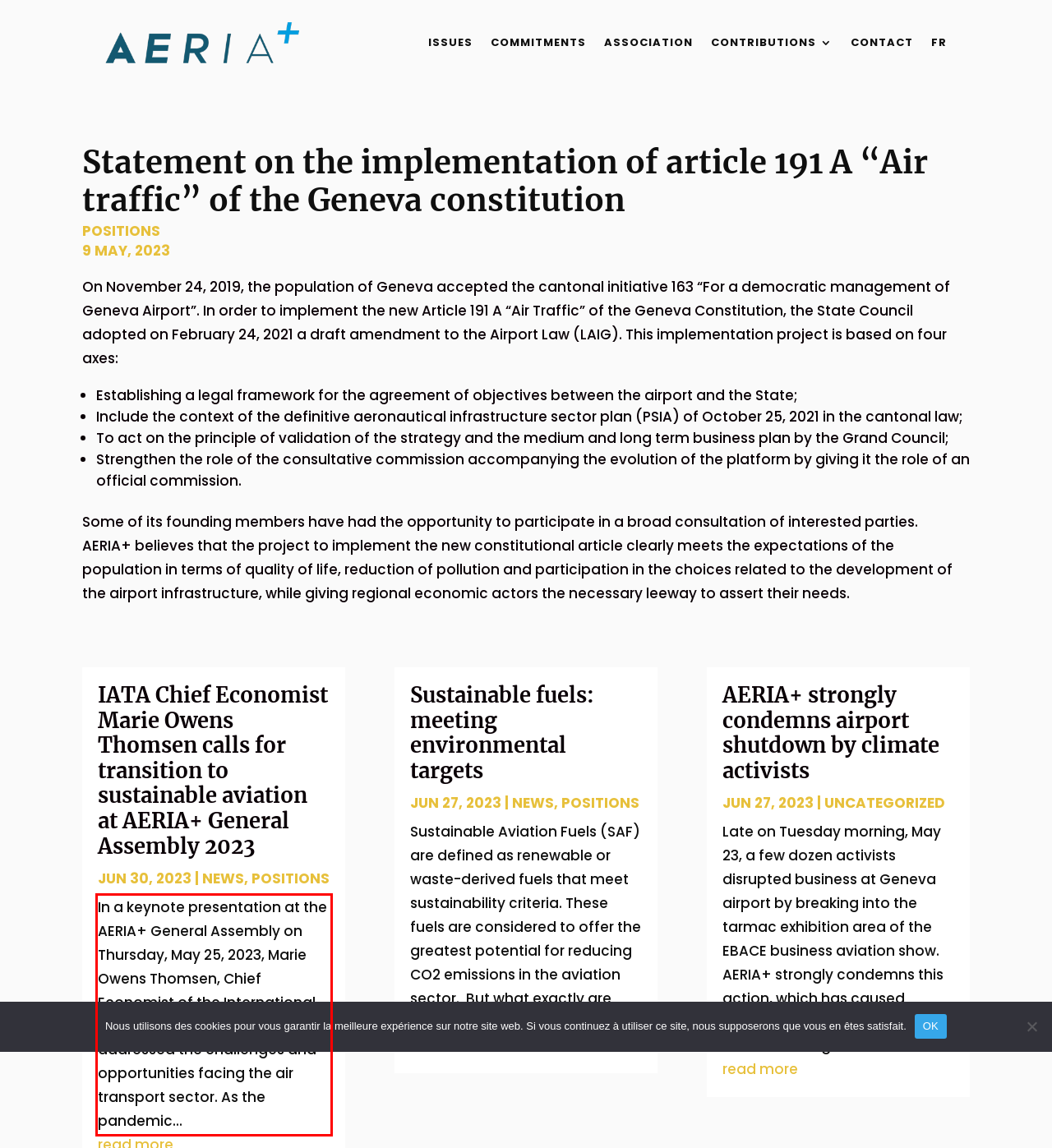Examine the webpage screenshot and use OCR to obtain the text inside the red bounding box.

In a keynote presentation at the AERIA+ General Assembly on Thursday, May 25, 2023, Marie Owens Thomsen, Chief Economist of the International Air Transport Association (IATA), addressed the challenges and opportunities facing the air transport sector. As the pandemic...